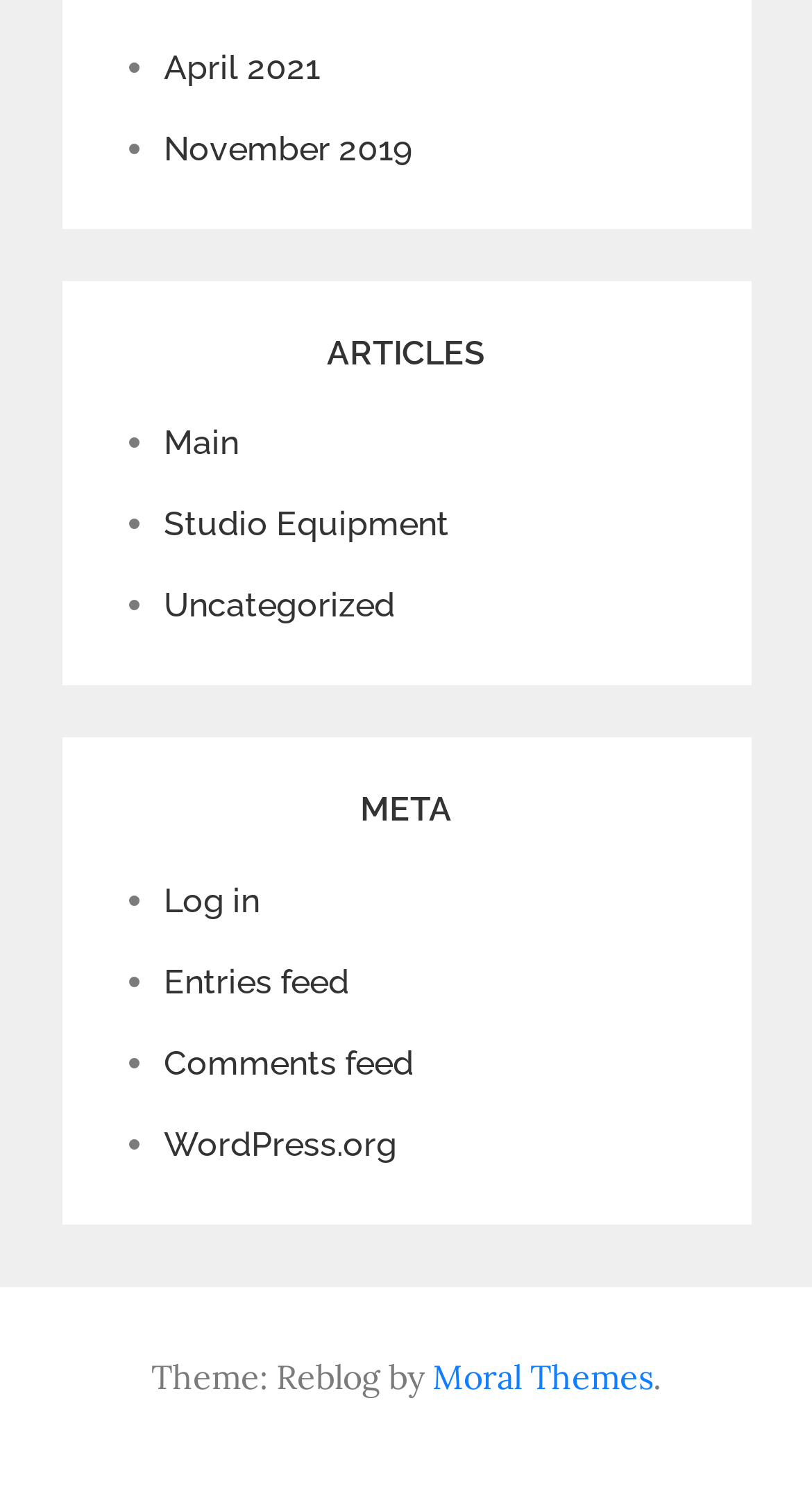Refer to the image and provide an in-depth answer to the question: 
What are the categories of articles?

I found the categories of articles by looking at the links under the 'ARTICLES' heading, which are 'April 2021', 'November 2019', 'Main', 'Studio Equipment', and 'Uncategorized'.